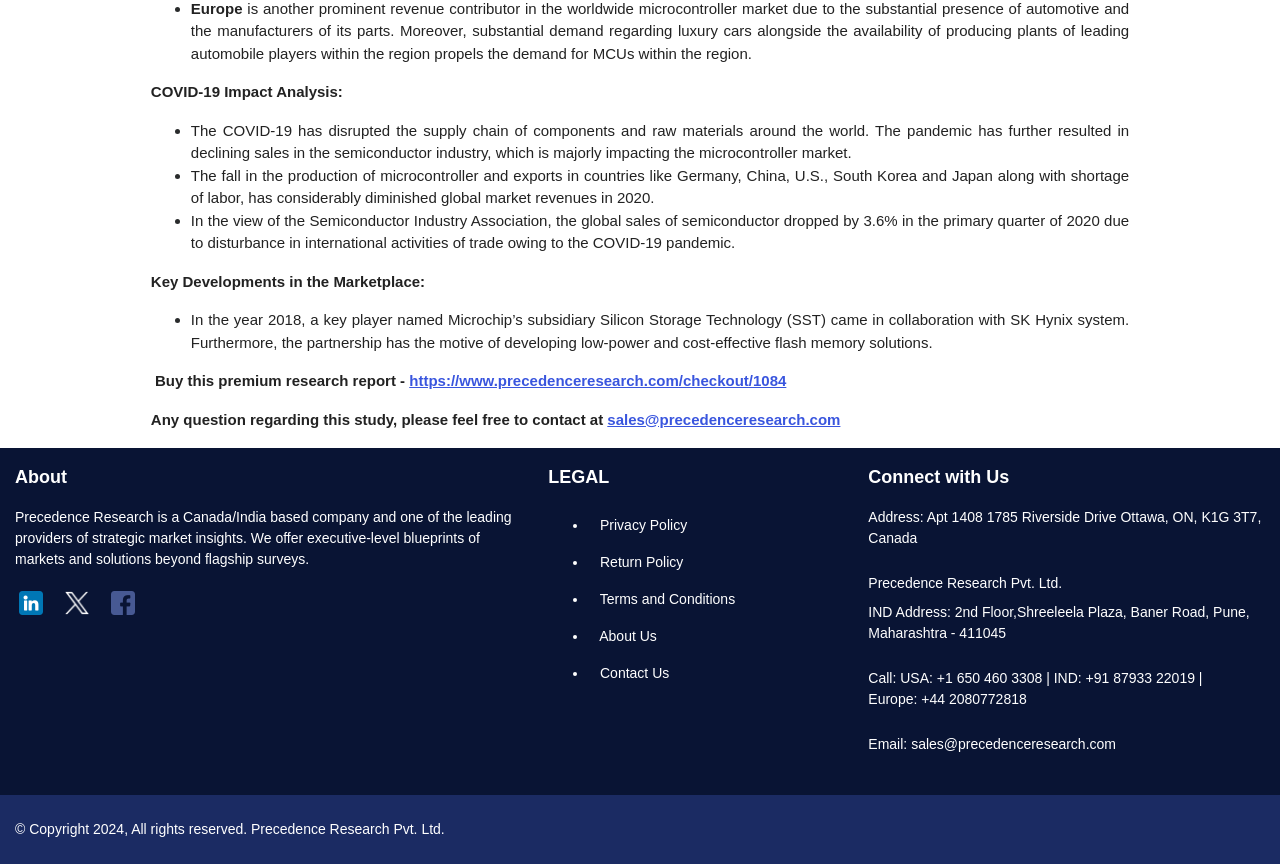From the image, can you give a detailed response to the question below:
What is the name of the company that provides strategic market insights?

The webpage mentions that Precedence Research is a Canada/India based company and one of the leading providers of strategic market insights.